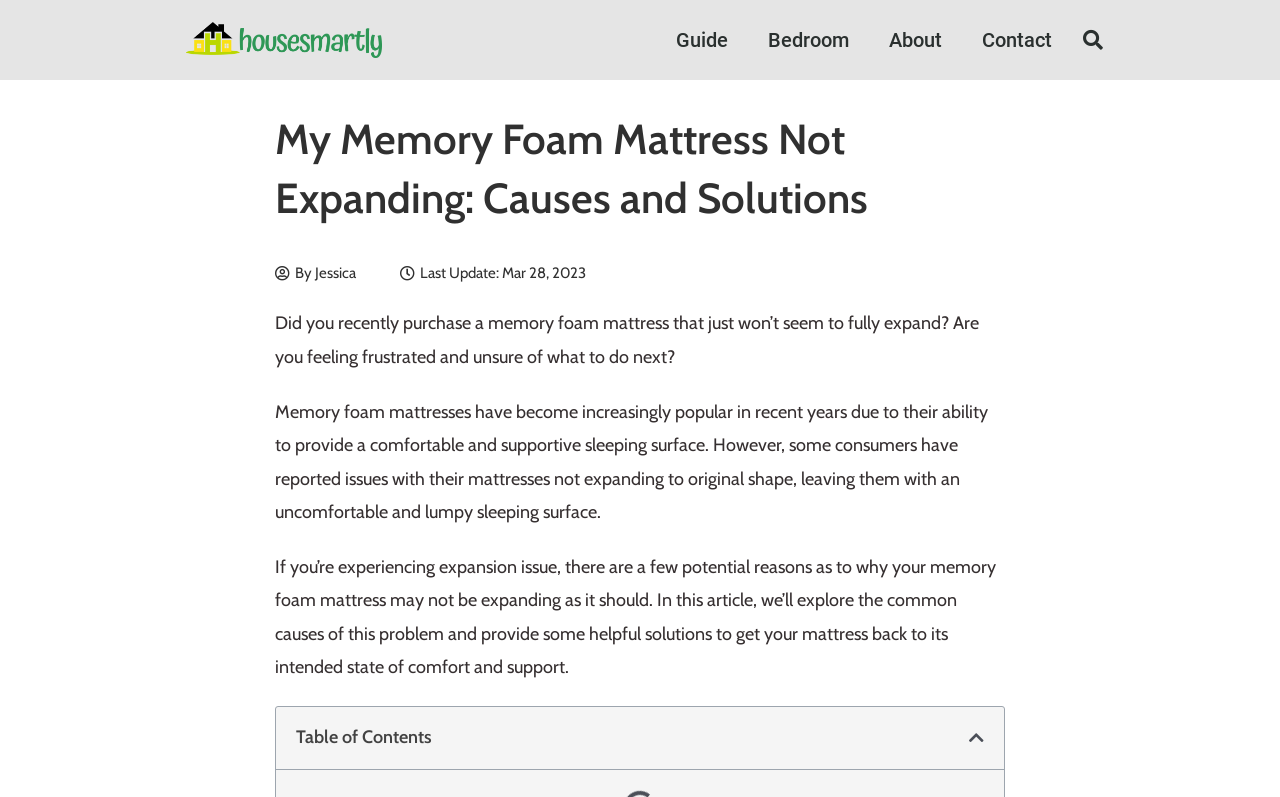Generate a detailed explanation of the webpage's features and information.

The webpage is about troubleshooting memory foam mattresses that are not expanding as they should. At the top left corner, there is a logo link and an image of the logo. On the top right corner, there is a search bar with a "Search" button. 

Below the logo, there is a main heading that reads "My Memory Foam Mattress Not Expanding: Causes and Solutions". Next to the heading, there is a byline that mentions the author, Jessica, and the last update date, March 28, 2023.

The main content of the webpage is divided into three paragraphs. The first paragraph describes the frustration of having a memory foam mattress that won't expand and the uncertainty of what to do next. The second paragraph explains the popularity of memory foam mattresses and the issue of some mattresses not expanding to their original shape. The third paragraph introduces the purpose of the article, which is to explore the common causes of the expansion issue and provide solutions to get the mattress back to its comfortable and supportive state.

At the bottom of the page, there is a "Table of Contents" heading, followed by a button to close the table of contents.